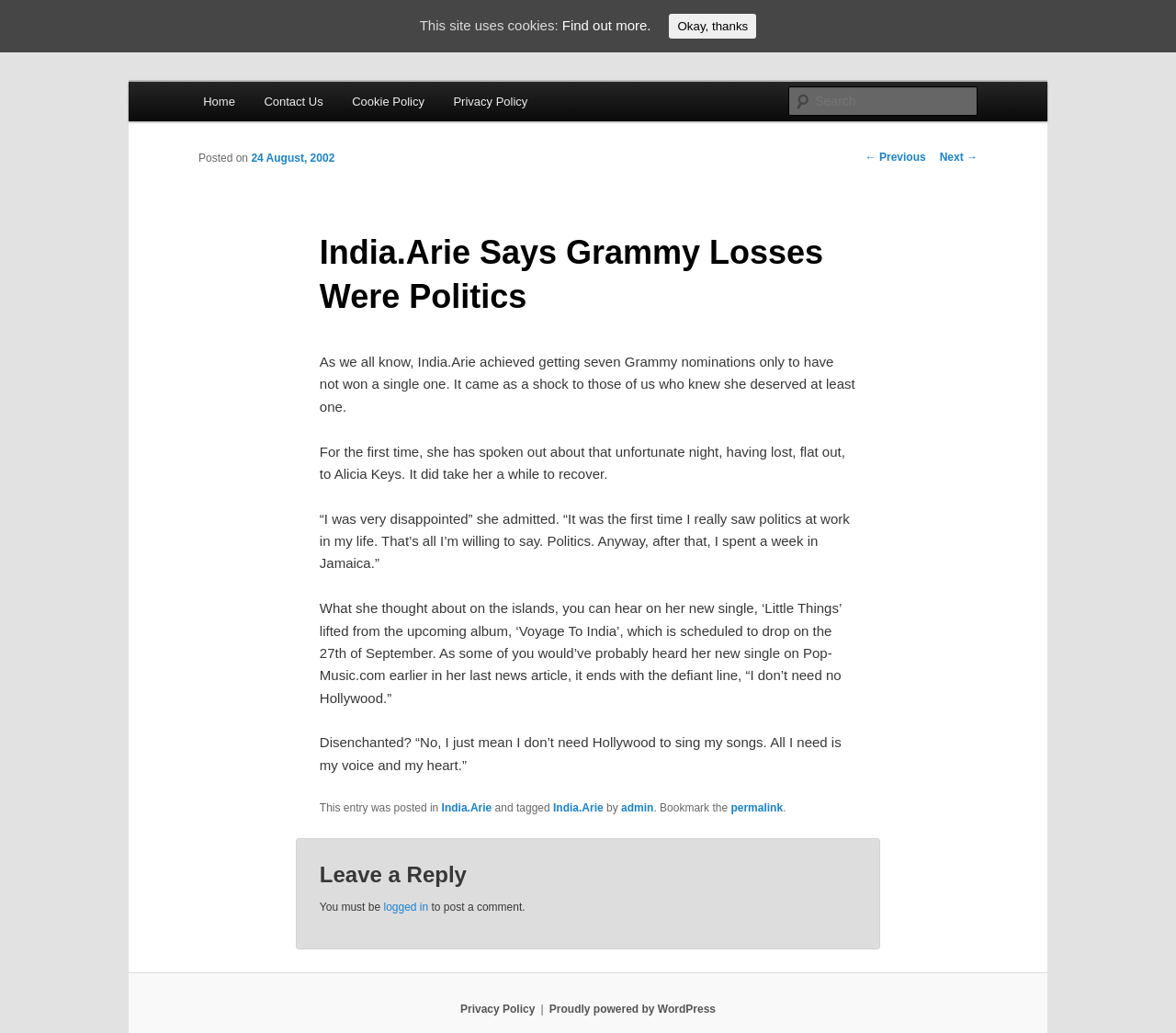What is the date of India.Arie's album release?
Please look at the screenshot and answer in one word or a short phrase.

27th of September